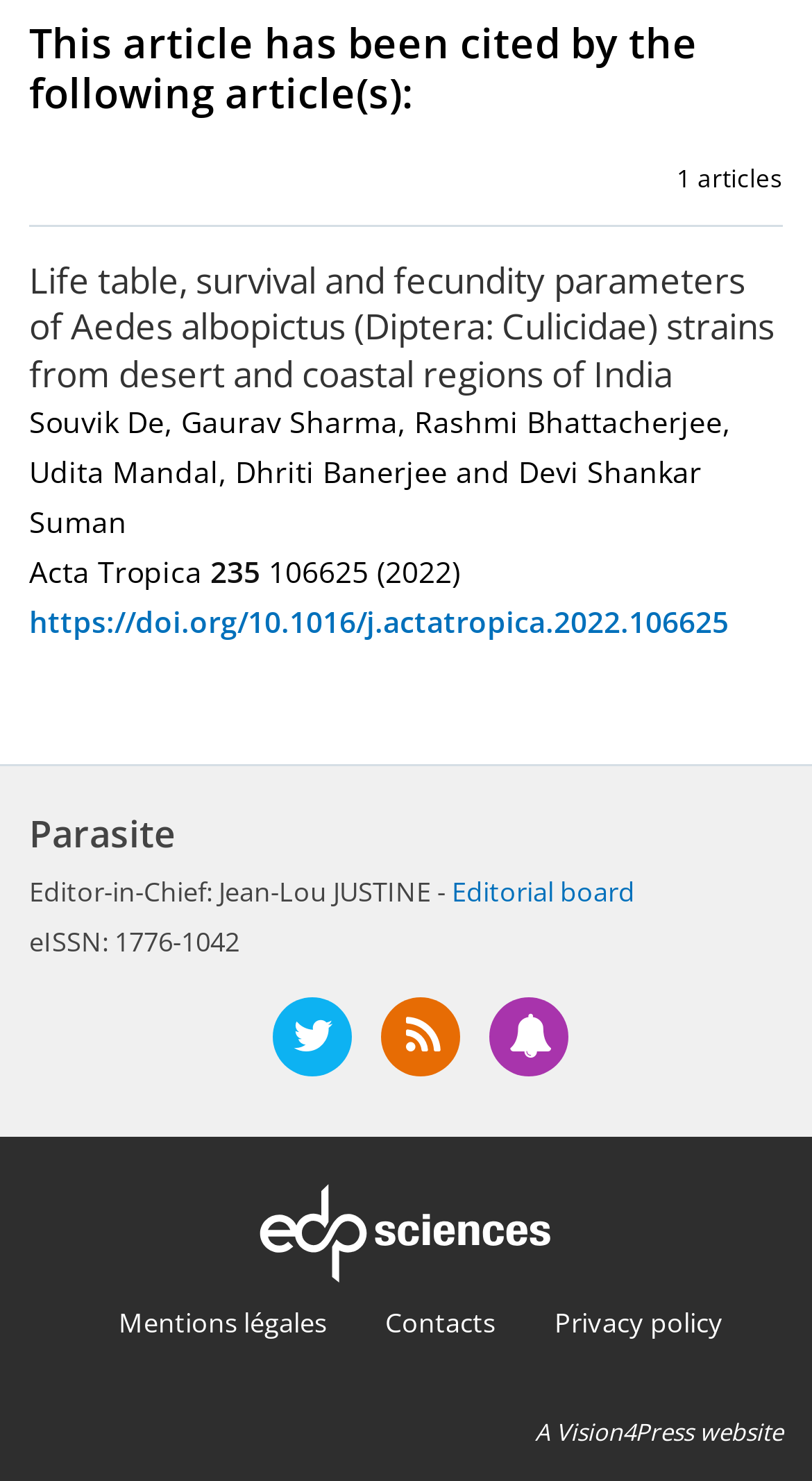Locate the bounding box coordinates of the area where you should click to accomplish the instruction: "Go to the EDP Sciences website".

[0.308, 0.797, 0.692, 0.867]